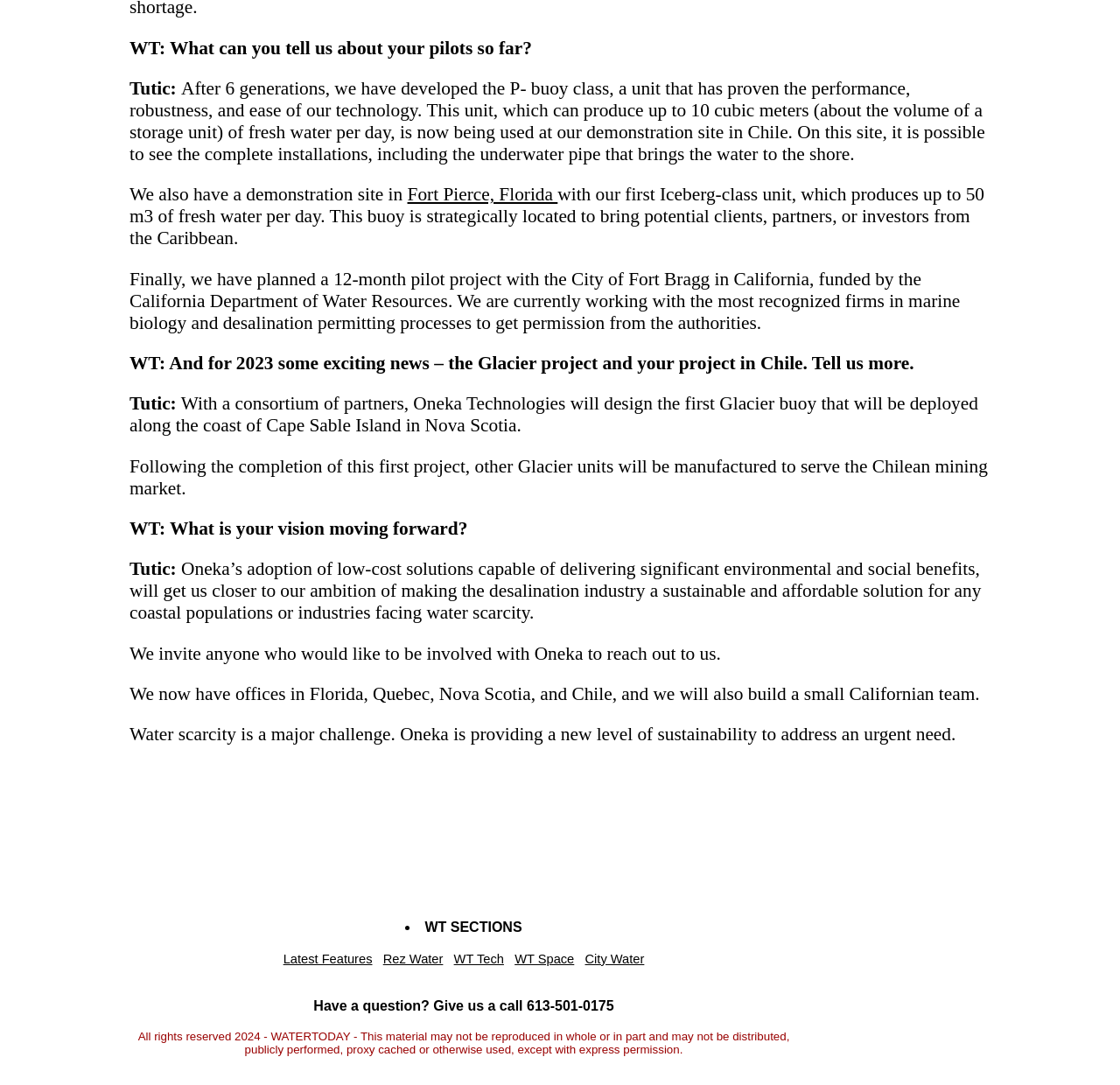Where is the demonstration site of the Iceberg-class unit located?
Based on the screenshot, give a detailed explanation to answer the question.

The text states, 'We also have a demonstration site in Fort Pierce, Florida with our first Iceberg-class unit, which produces up to 50 m3 of fresh water per day.'